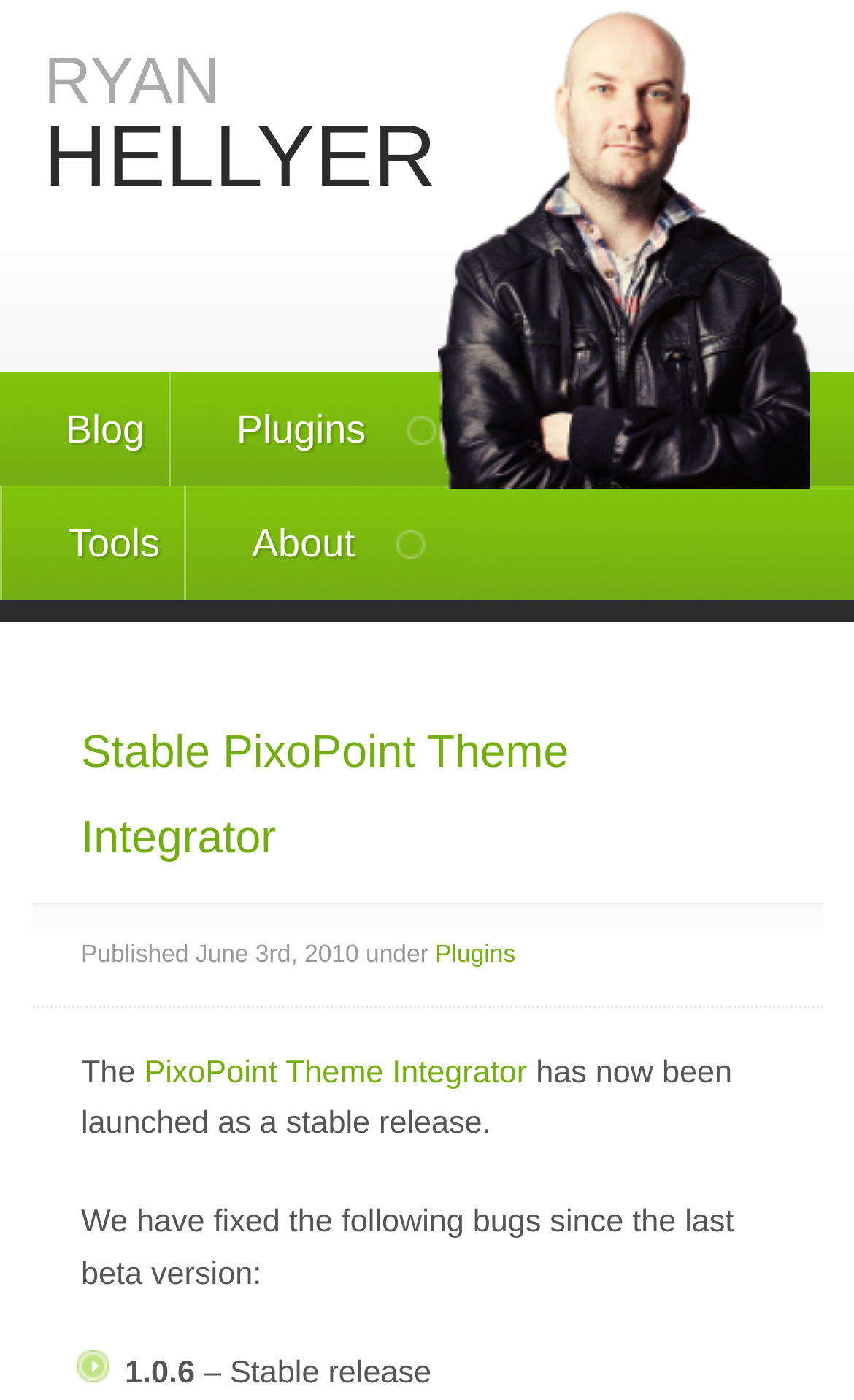How many bugs were fixed since the last beta version?
Please ensure your answer is as detailed and informative as possible.

The webpage mentions that some bugs were fixed since the last beta version, but it does not provide a specific number. The text only lists the current version as '1.0.6 – Stable release'.